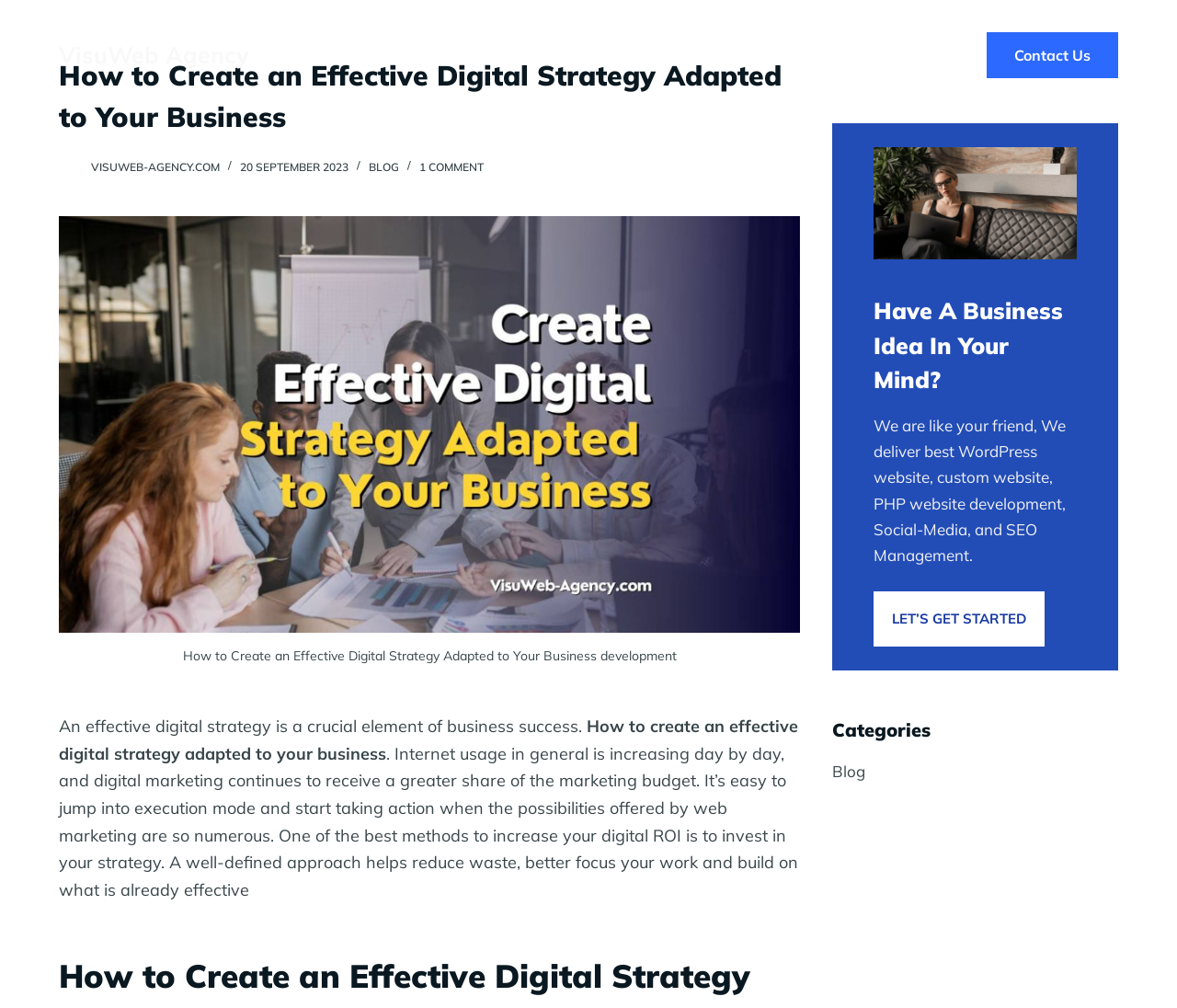Provide a brief response in the form of a single word or phrase:
What is the date of the blog post?

20 SEPTEMBER 2023